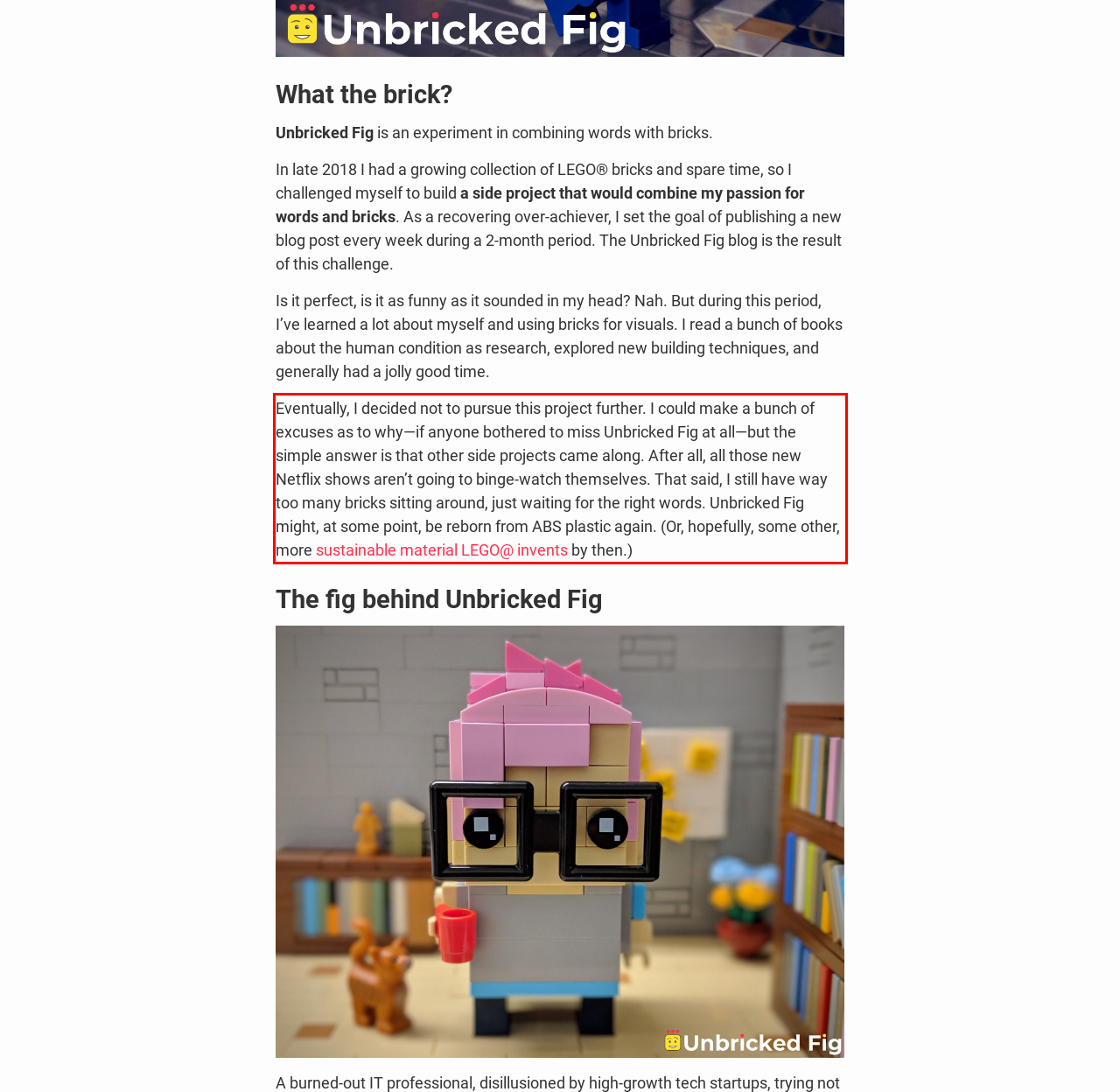Identify and transcribe the text content enclosed by the red bounding box in the given screenshot.

Eventually, I decided not to pursue this project further. I could make a bunch of excuses as to why—if anyone bothered to miss Unbricked Fig at all—but the simple answer is that other side projects came along. After all, all those new Netflix shows aren’t going to binge-watch themselves. That said, I still have way too many bricks sitting around, just waiting for the right words. Unbricked Fig might, at some point, be reborn from ABS plastic again. (Or, hopefully, some other, more sustainable material LEGO@ invents by then.)